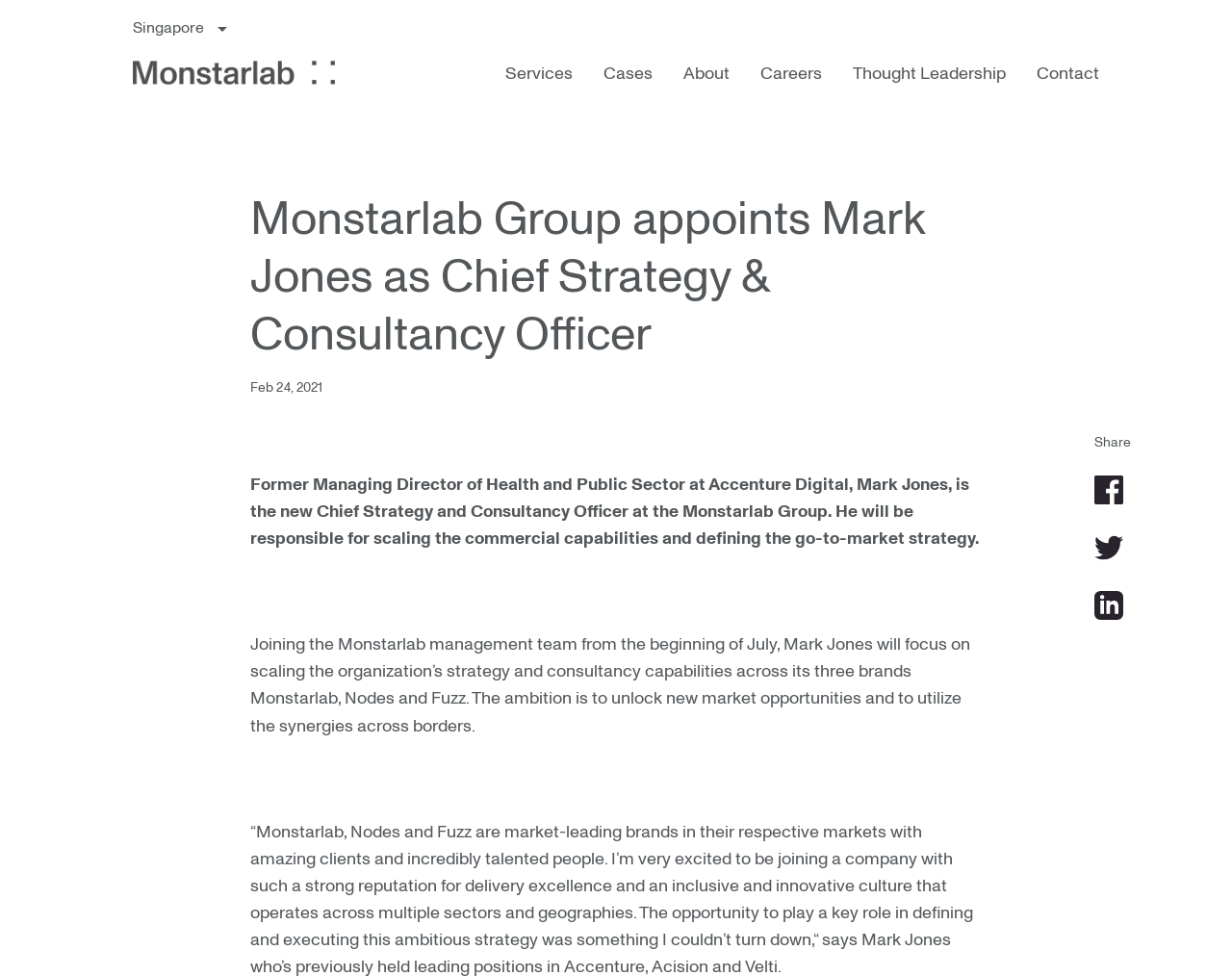Please examine the image and provide a detailed answer to the question: How many brands will Mark Jones focus on?

The static text mentions that Mark Jones will focus on scaling the organization's strategy and consultancy capabilities across its three brands, namely Monstarlab, Nodes, and Fuzz.